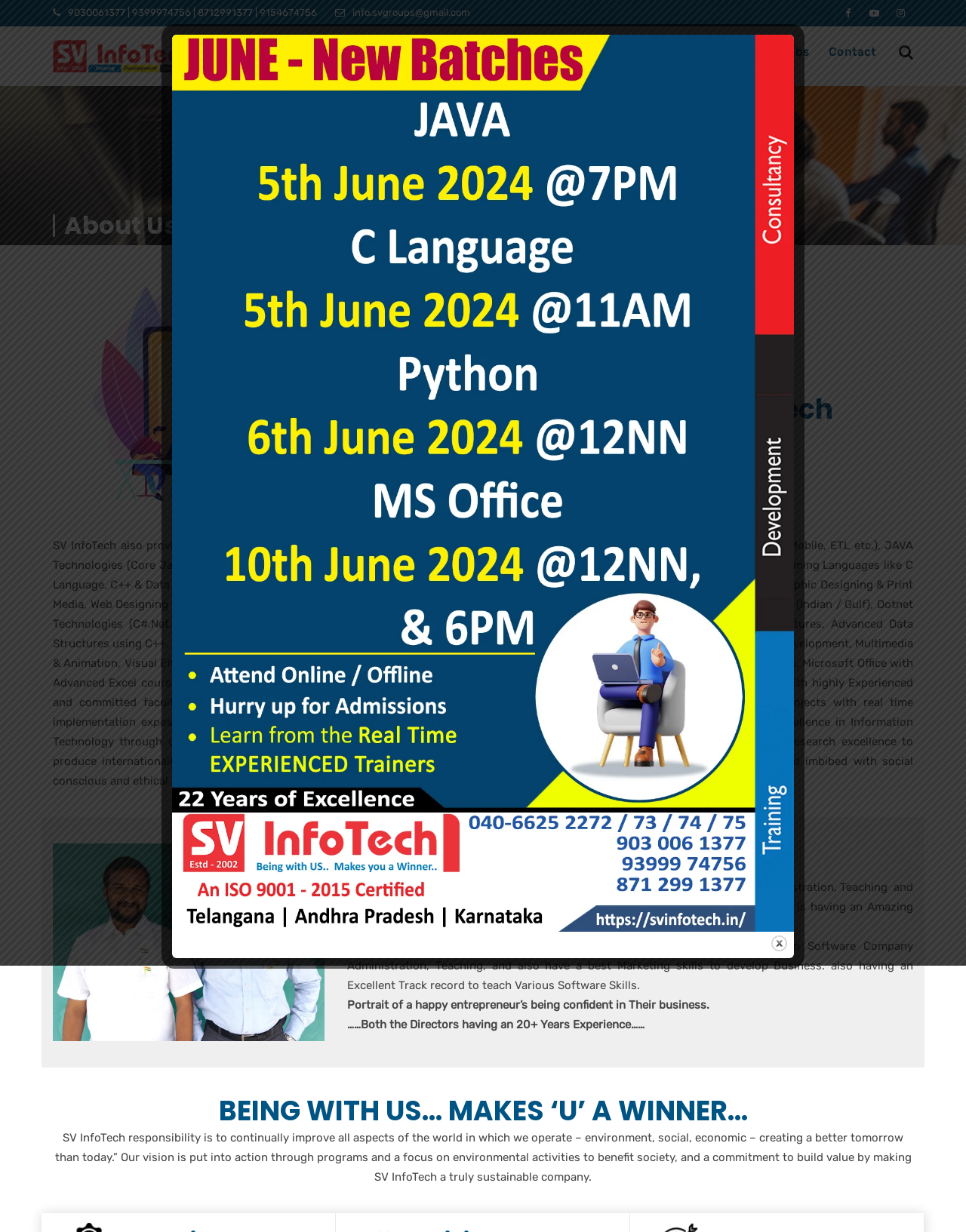Point out the bounding box coordinates of the section to click in order to follow this instruction: "Send an email to info.svgroups@gmail.com".

[0.365, 0.006, 0.487, 0.015]